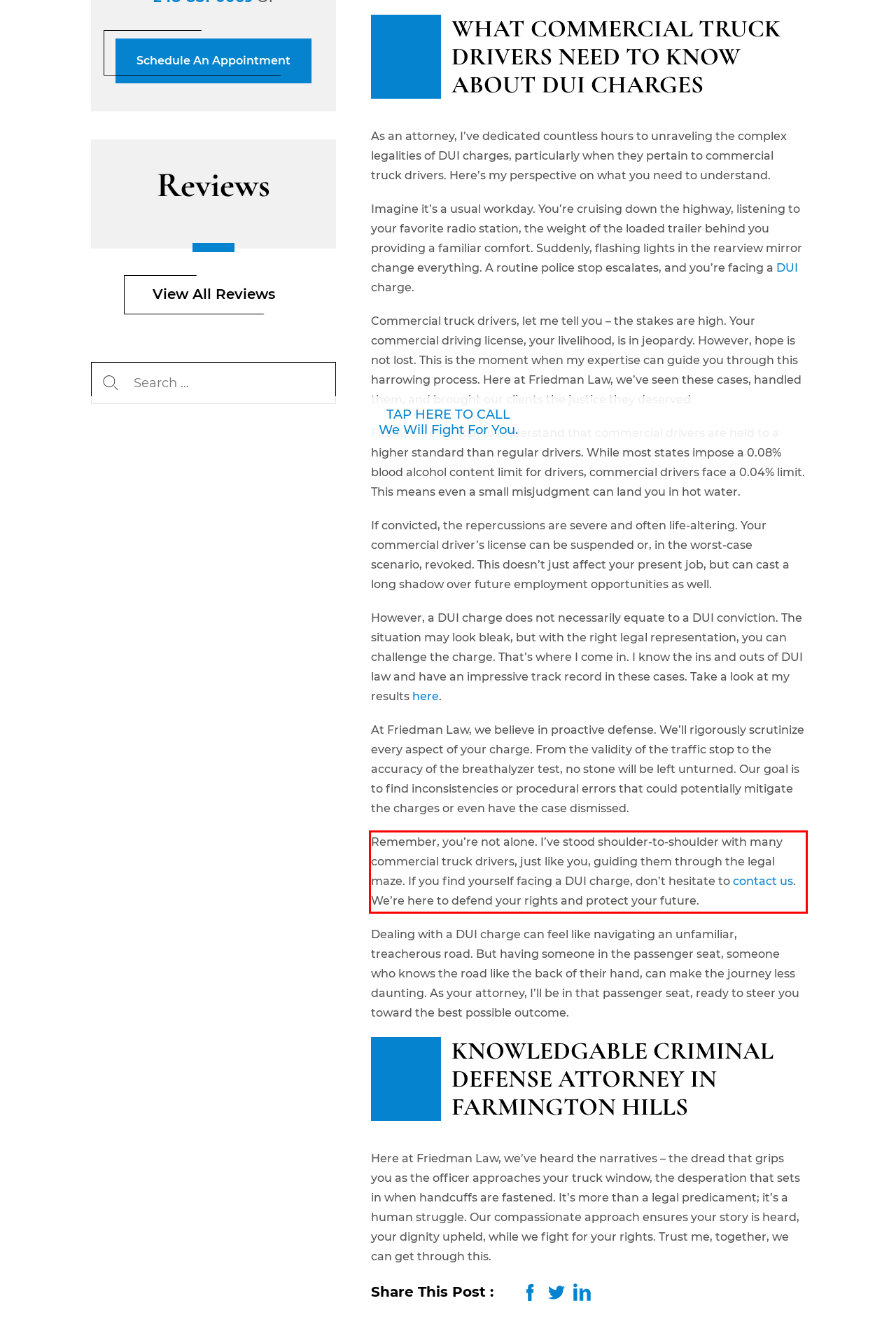Using the provided webpage screenshot, recognize the text content in the area marked by the red bounding box.

Remember, you’re not alone. I’ve stood shoulder-to-shoulder with many commercial truck drivers, just like you, guiding them through the legal maze. If you find yourself facing a DUI charge, don’t hesitate to contact us. We’re here to defend your rights and protect your future.